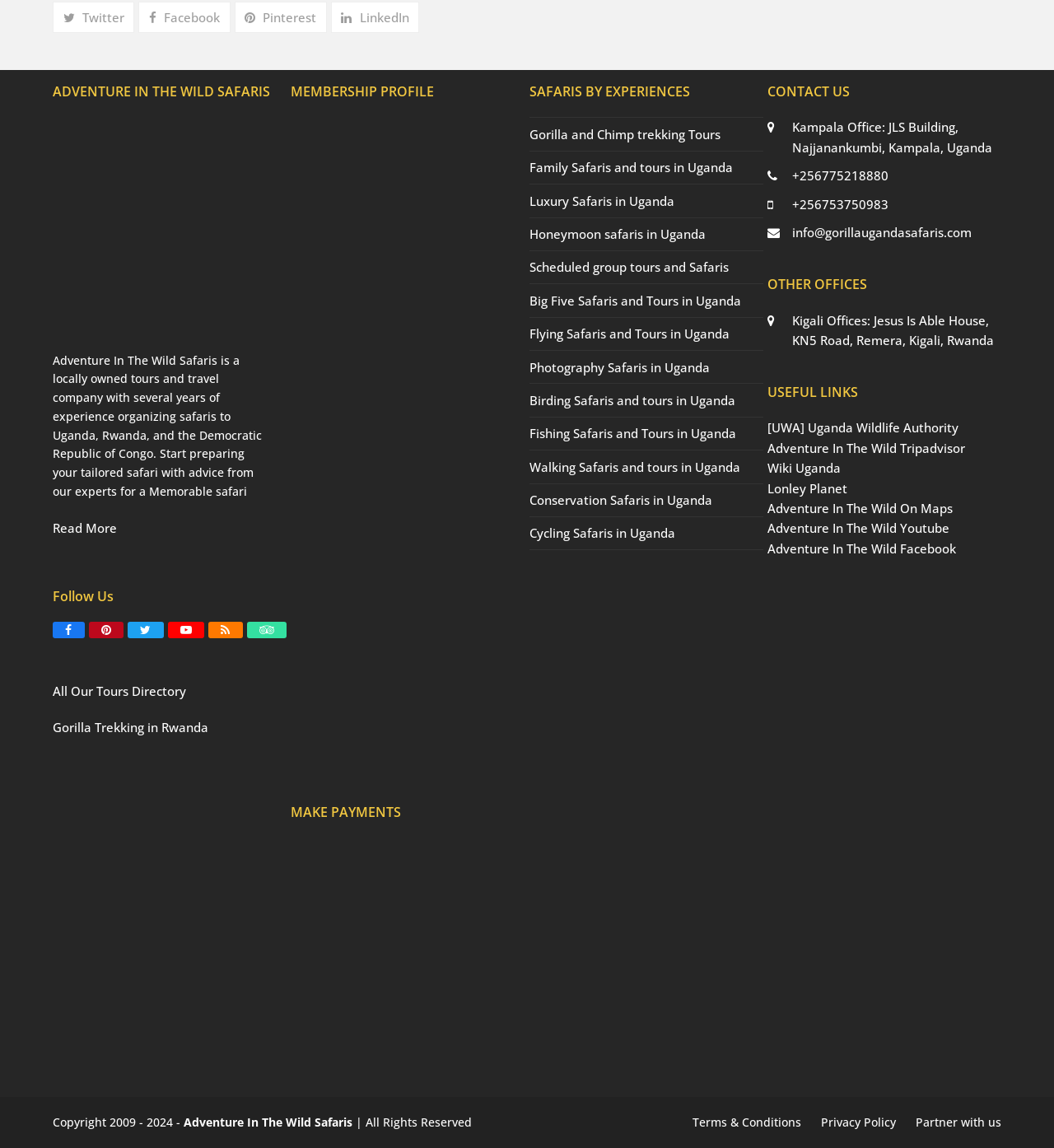Locate the bounding box of the UI element described by: "Google split off Google Shopping" in the given webpage screenshot.

None